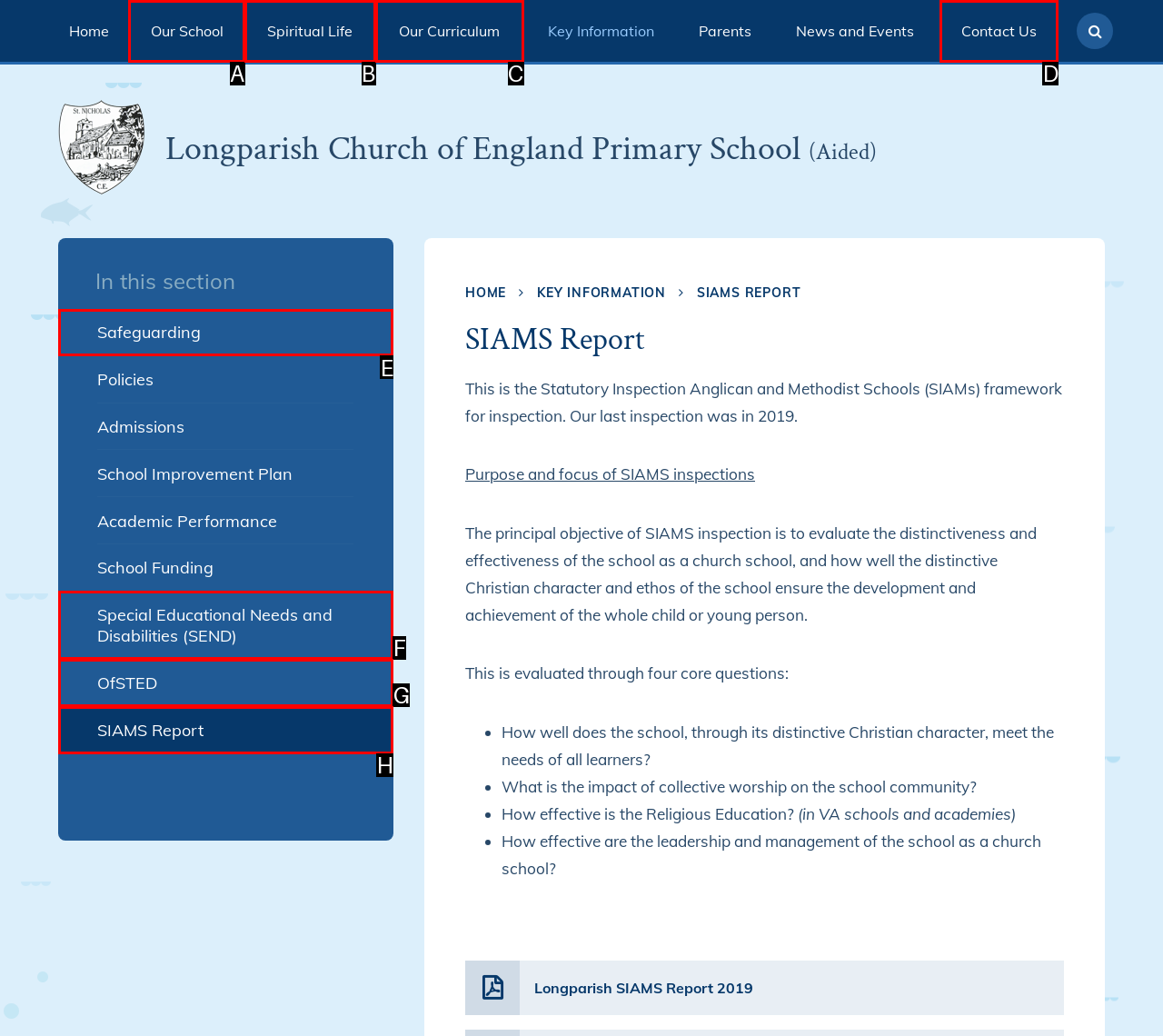Point out the specific HTML element to click to complete this task: Click the 'Contact Us' link Reply with the letter of the chosen option.

D